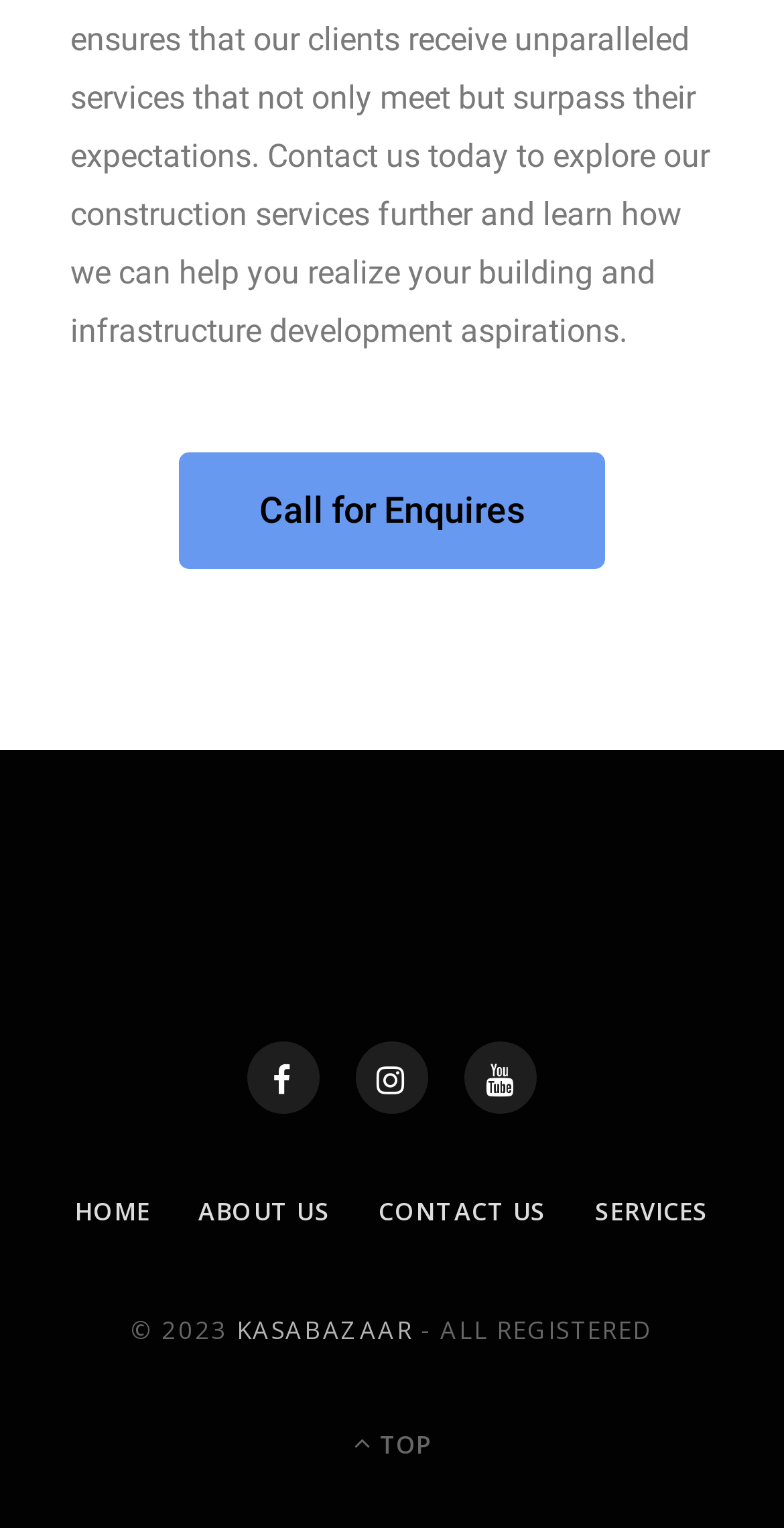Kindly respond to the following question with a single word or a brief phrase: 
What is the last link in the footer?

KASABAZAAR